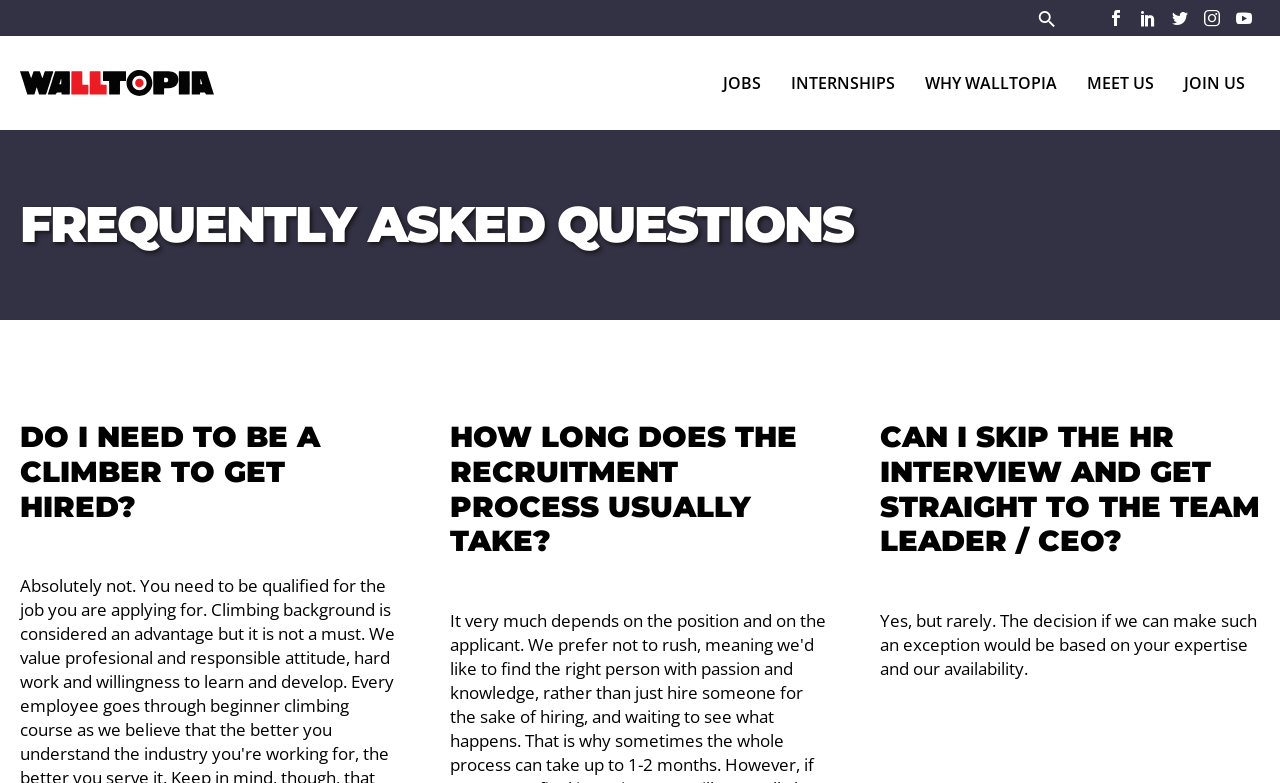Reply to the question with a single word or phrase:
What is the answer to the question 'CAN I SKIP THE HR INTERVIEW AND GET STRAIGHT TO THE TEAM LEADER / CEO?'

Yes, but rarely